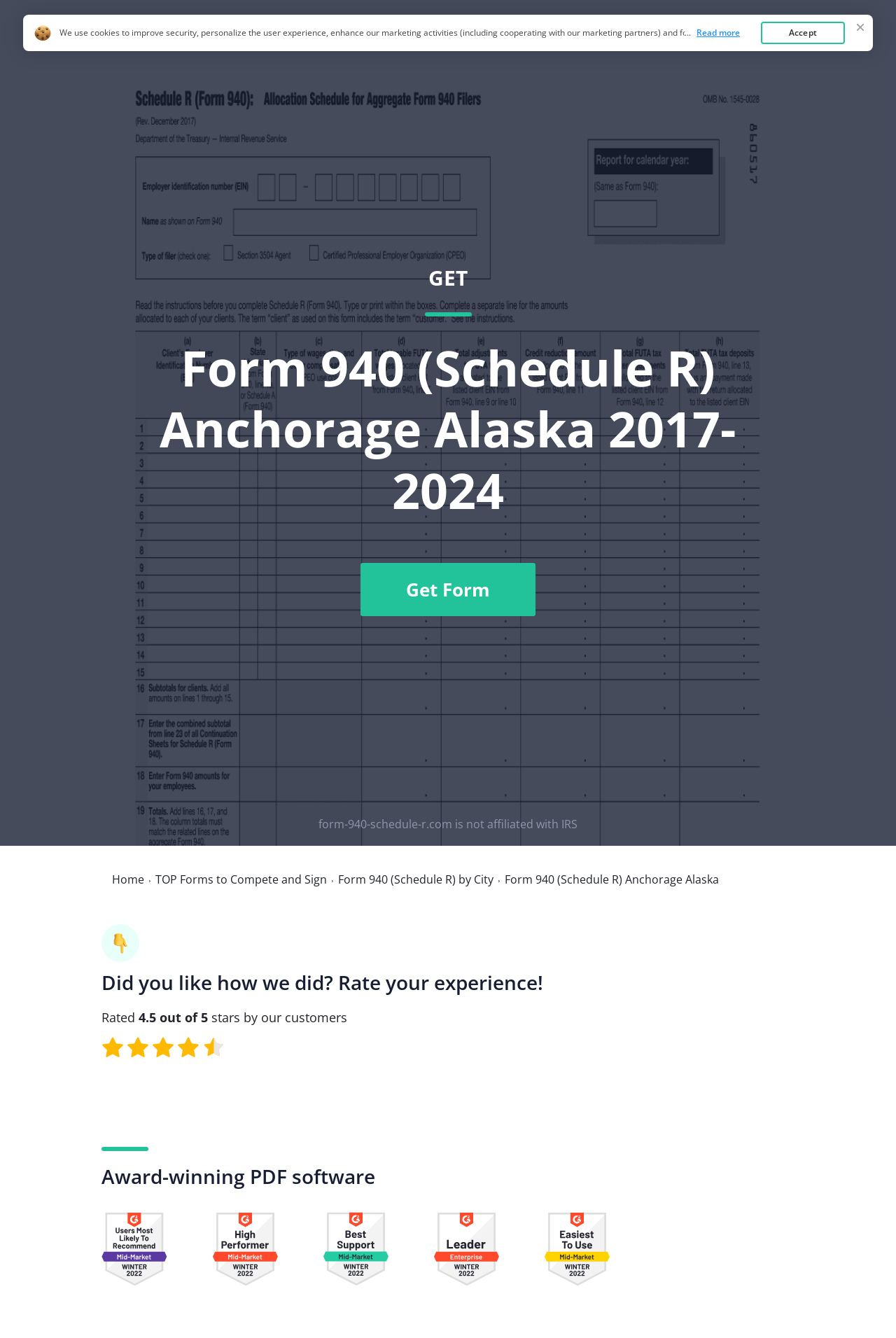Find the bounding box coordinates for the area that should be clicked to accomplish the instruction: "Click on the Home link".

[0.755, 0.027, 0.791, 0.038]